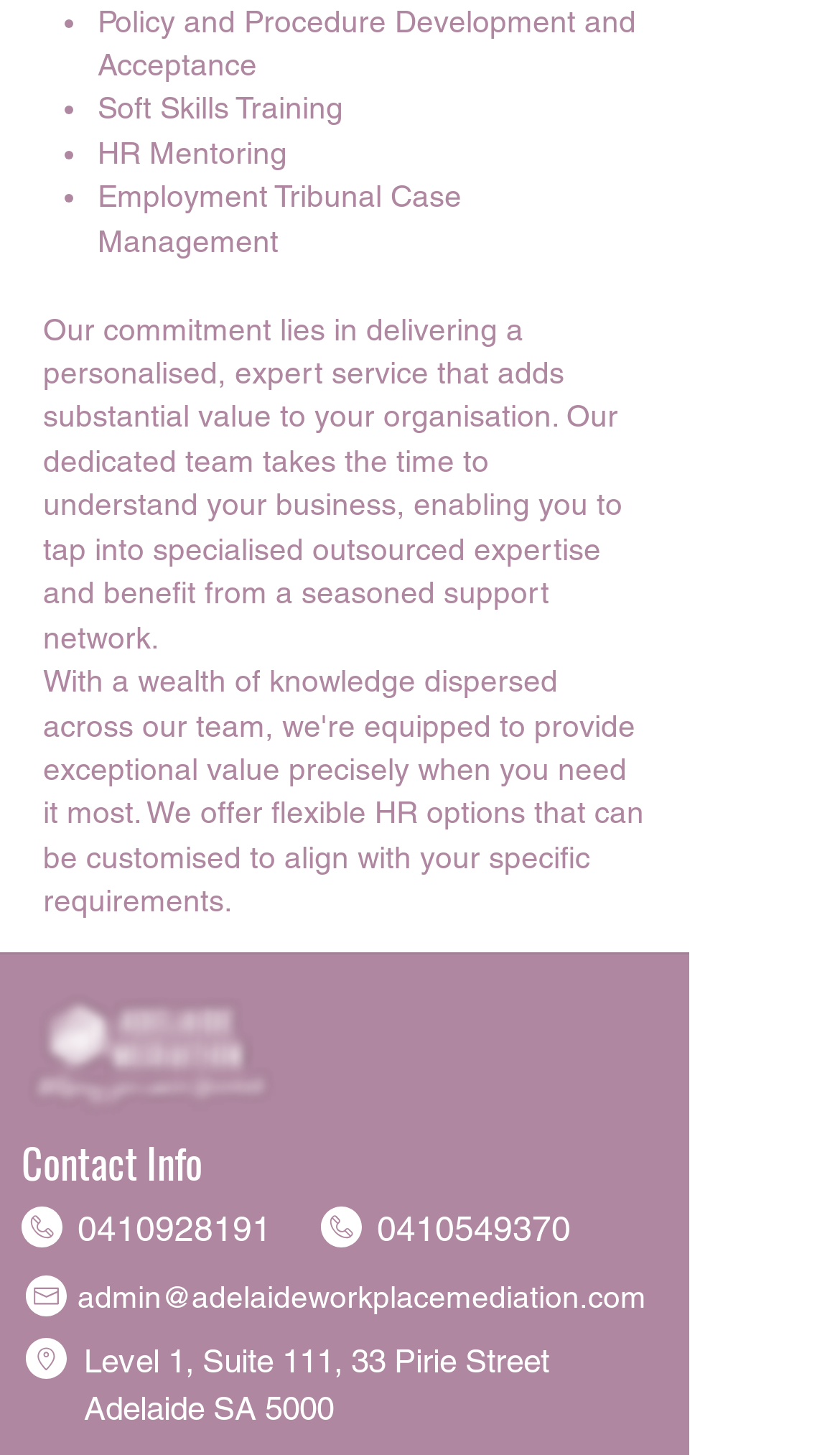Determine the bounding box coordinates of the element's region needed to click to follow the instruction: "Click the logo". Provide these coordinates as four float numbers between 0 and 1, formatted as [left, top, right, bottom].

[0.021, 0.673, 0.328, 0.777]